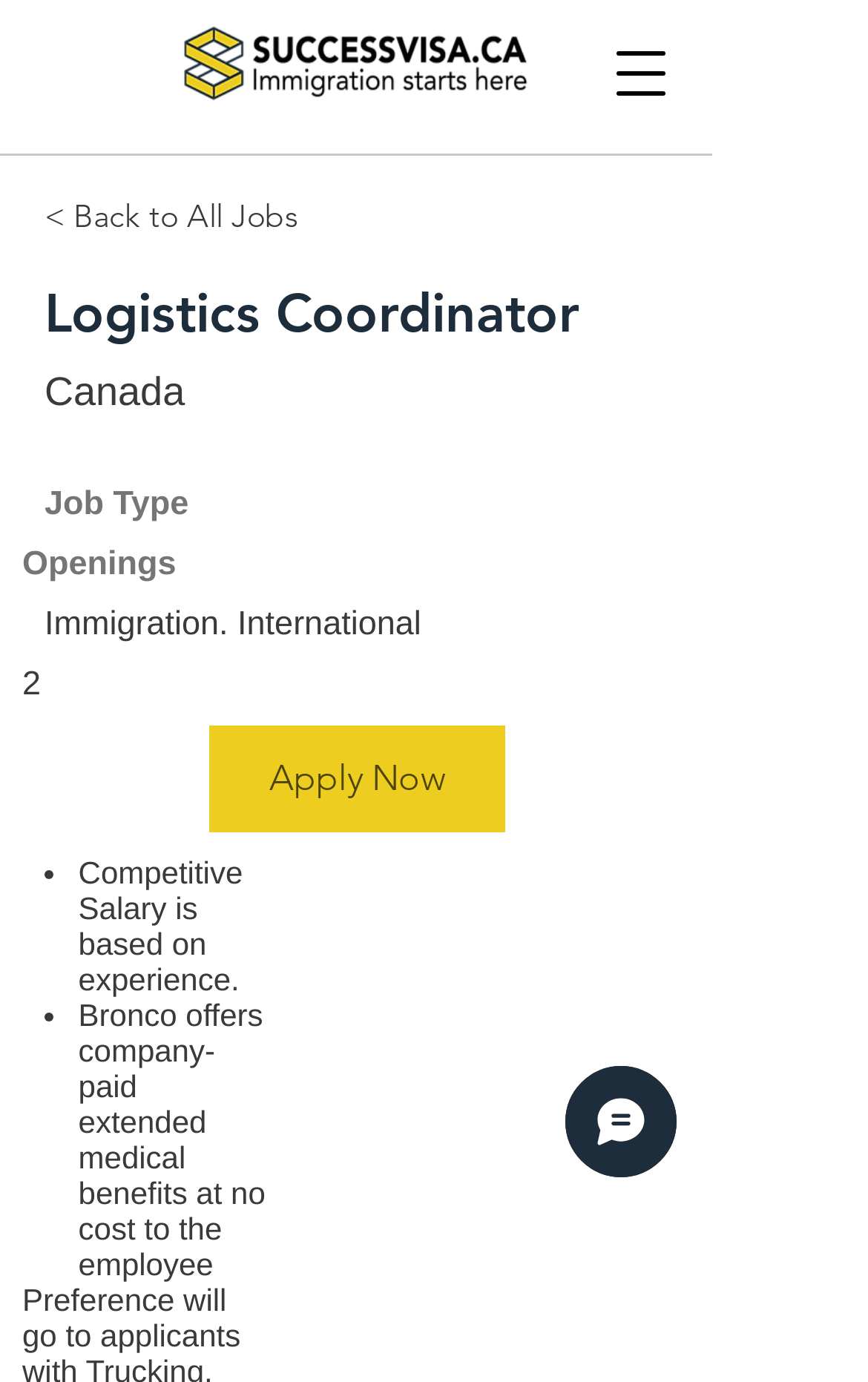Using the provided element description "< Back to All Jobs", determine the bounding box coordinates of the UI element.

[0.051, 0.129, 0.344, 0.187]